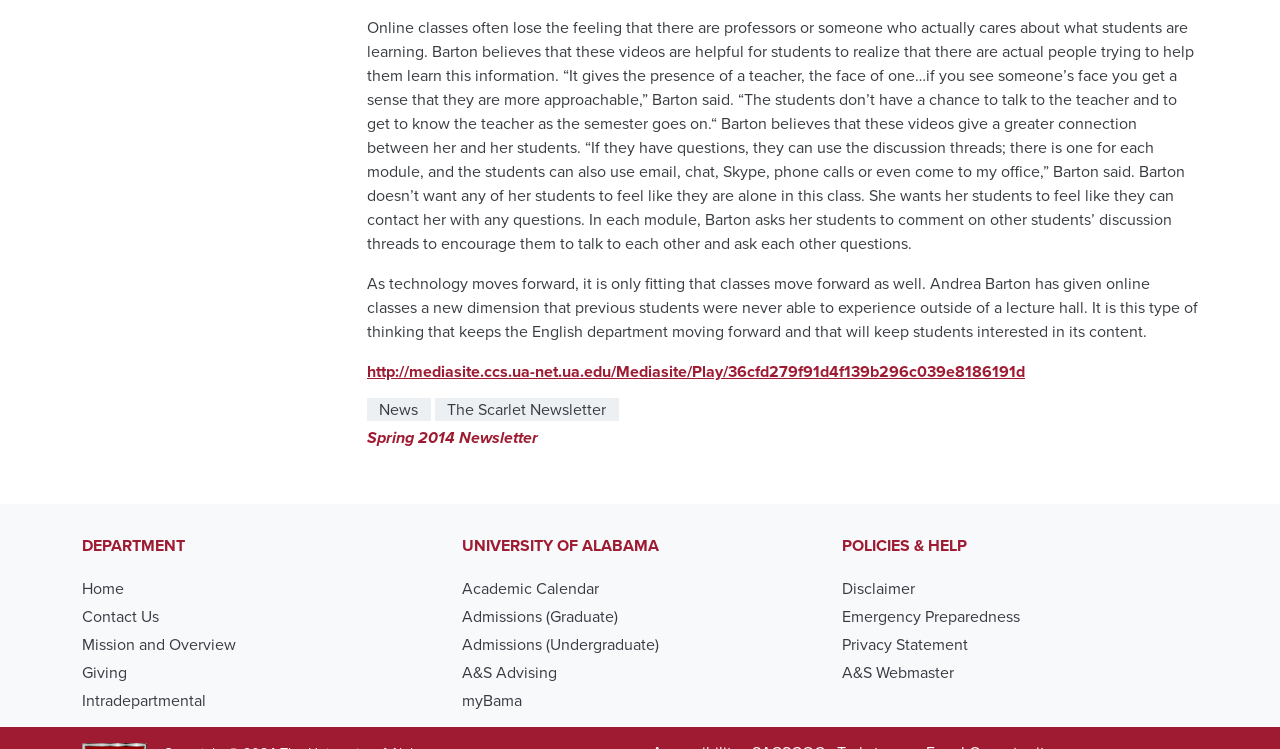What is the link below the first paragraph?
Please provide a detailed answer to the question.

The link is located below the first paragraph, and its URL is http://mediasite.ccs.ua-net.ua.edu/Mediasite/Play/36cfd279f91d4f139b296c039e8186191d.